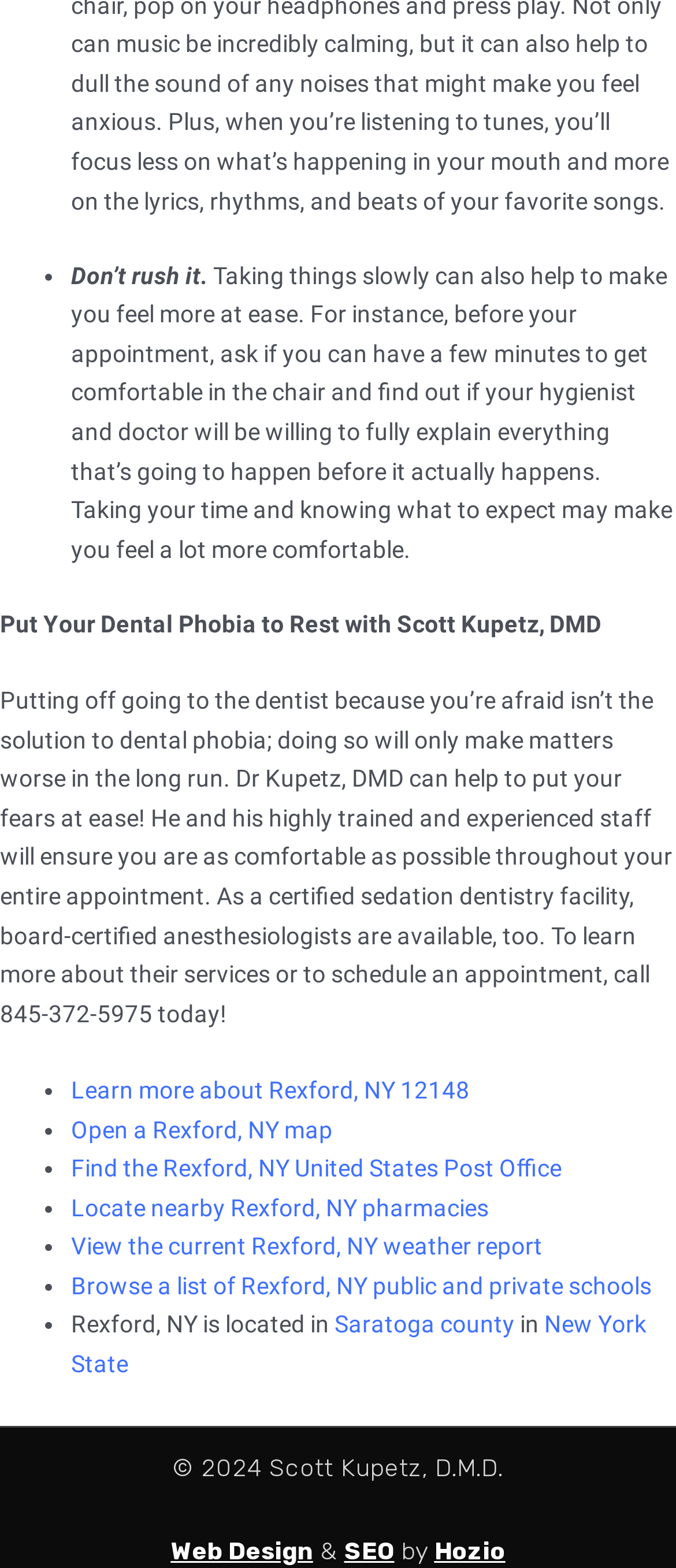Locate the bounding box coordinates of the item that should be clicked to fulfill the instruction: "View the current Rexford, NY weather report".

[0.105, 0.786, 0.803, 0.804]